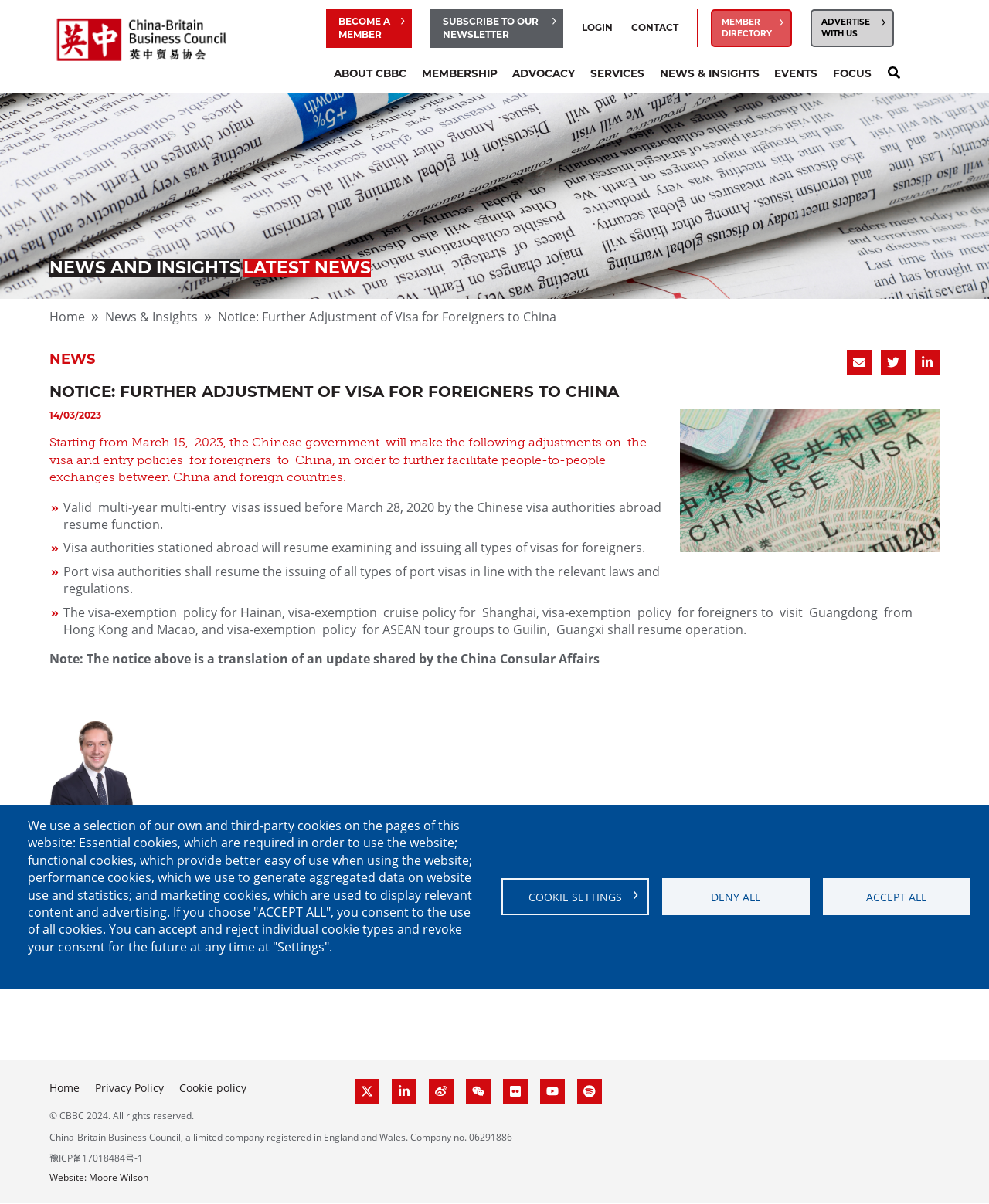Please identify the bounding box coordinates of the element's region that needs to be clicked to fulfill the following instruction: "Click the 'BECOME A MEMBER ›' link". The bounding box coordinates should consist of four float numbers between 0 and 1, i.e., [left, top, right, bottom].

[0.33, 0.008, 0.416, 0.04]